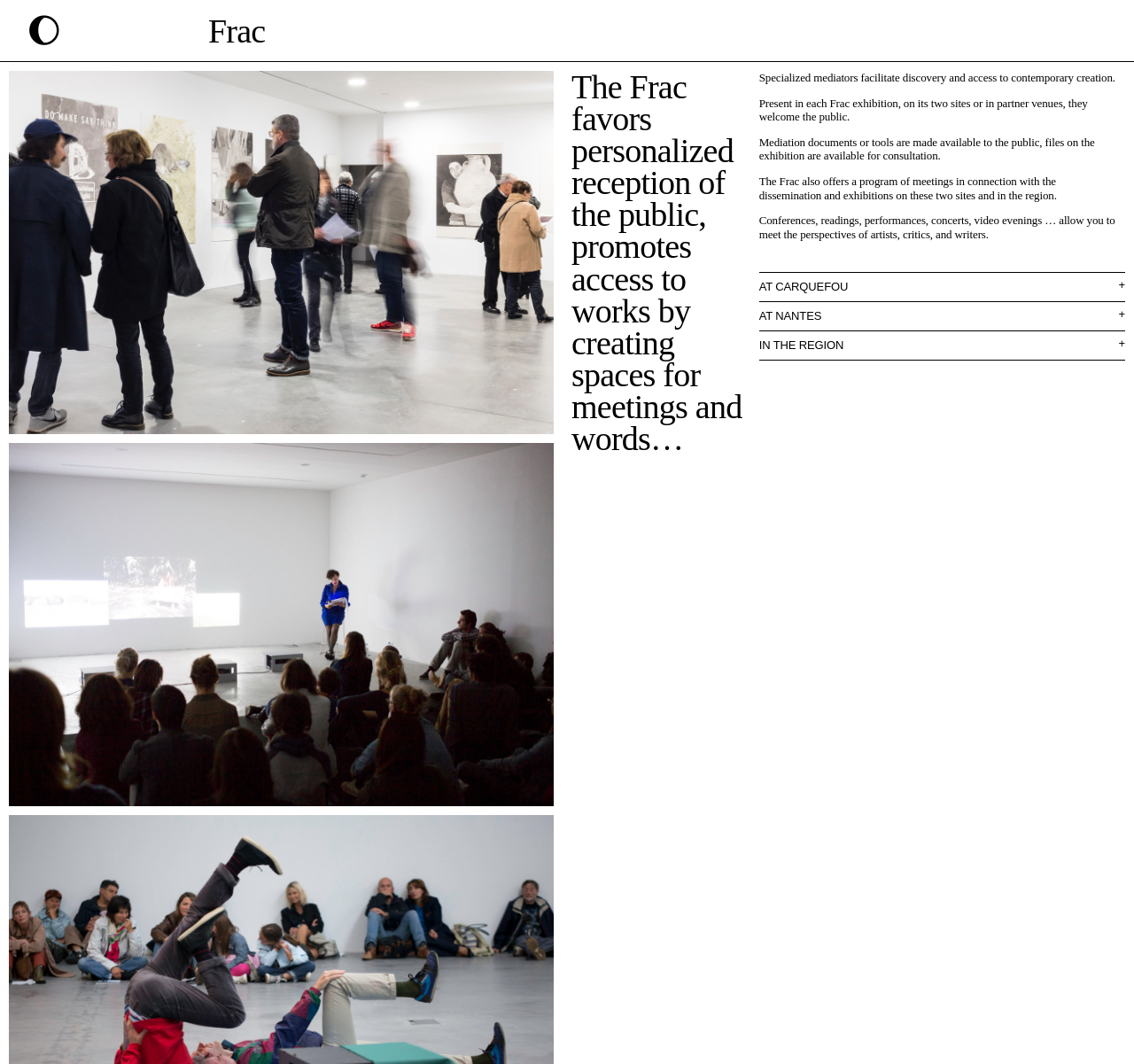What is the name of the organization?
Look at the webpage screenshot and answer the question with a detailed explanation.

The name of the organization can be found in the static text element 'The FRAC' with bounding box coordinates [0.023, 0.055, 0.071, 0.067].